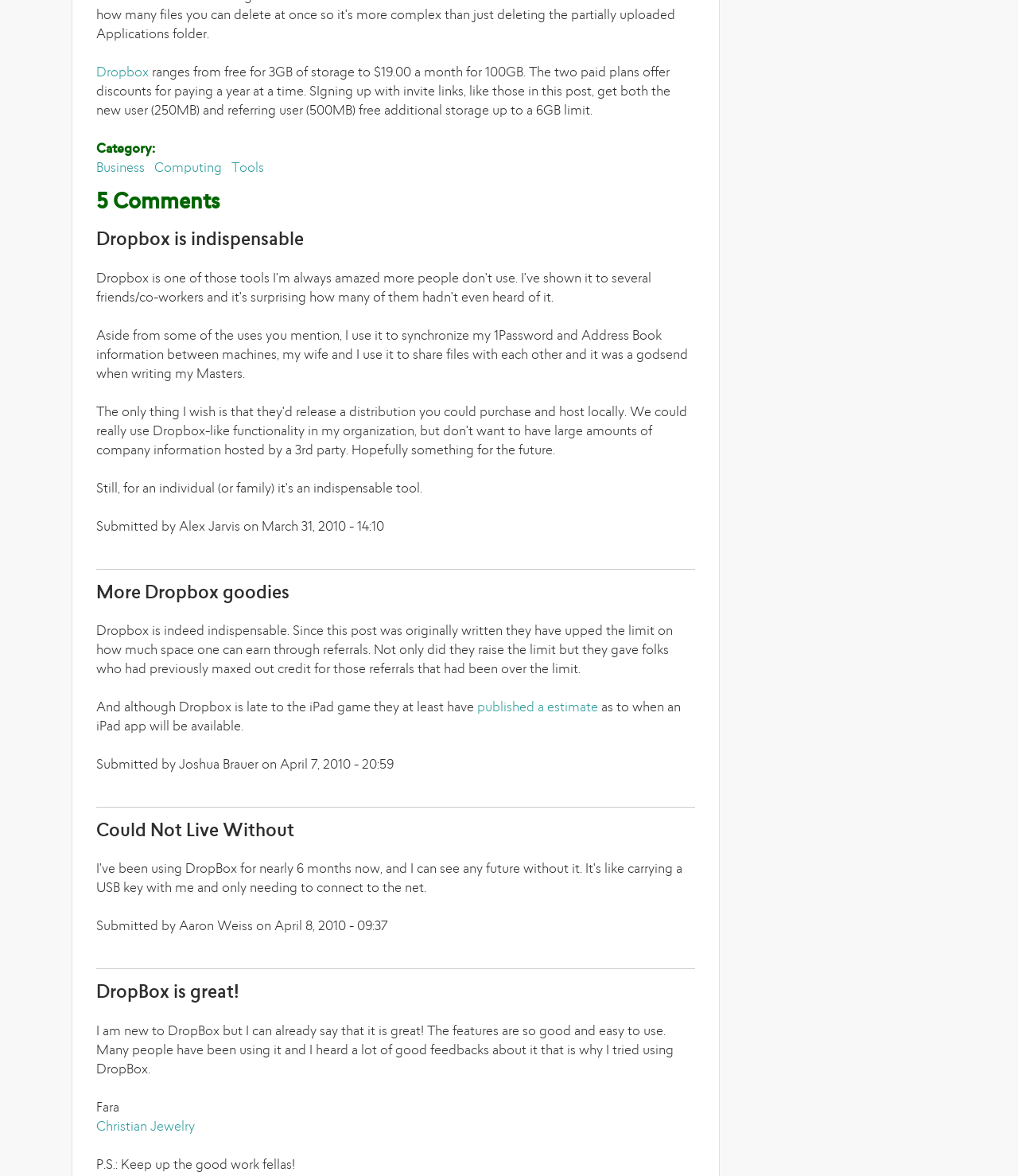Please identify the bounding box coordinates of the clickable area that will fulfill the following instruction: "Check 'Could Not Live Without' post". The coordinates should be in the format of four float numbers between 0 and 1, i.e., [left, top, right, bottom].

[0.095, 0.7, 0.289, 0.715]